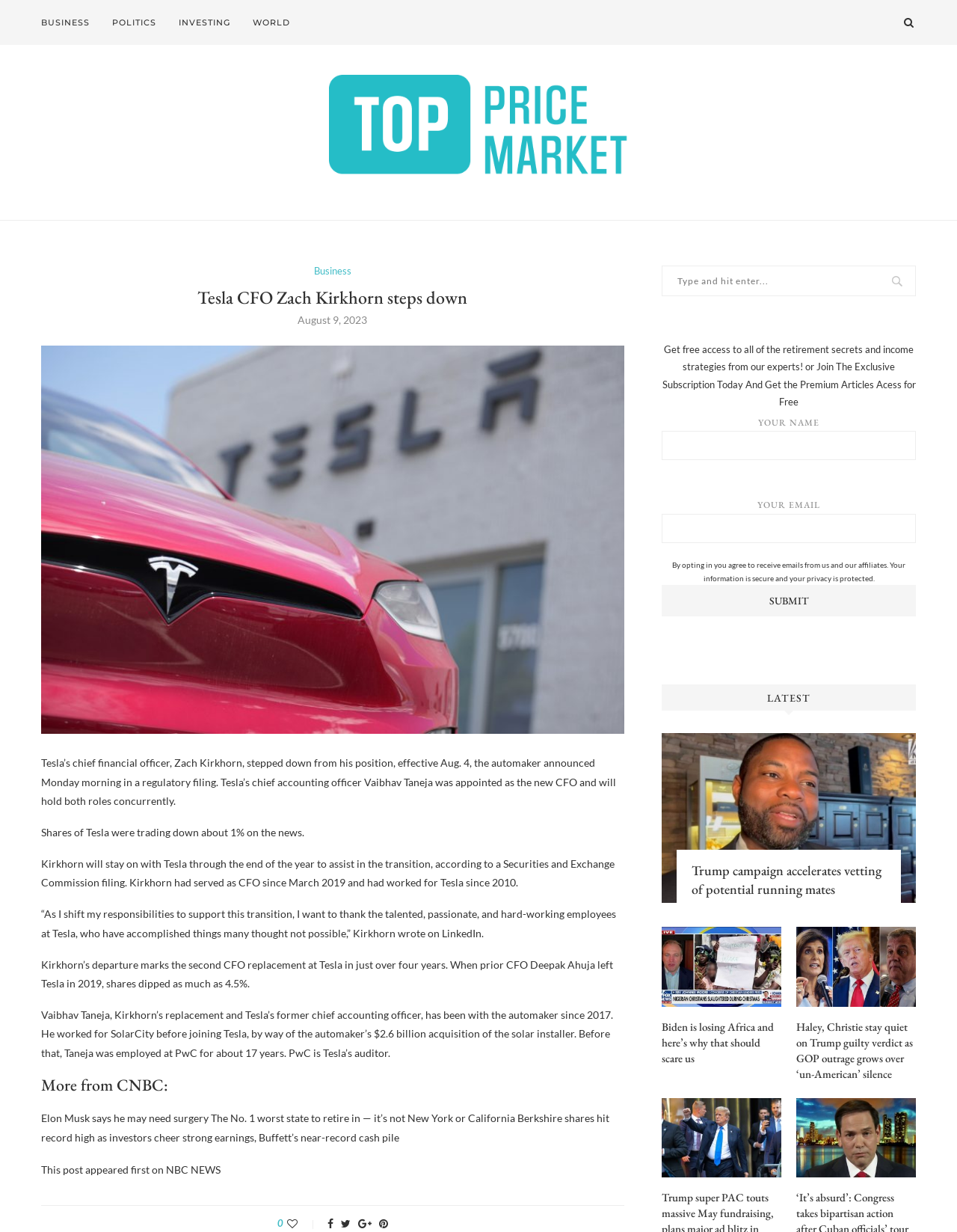Determine the bounding box coordinates of the area to click in order to meet this instruction: "Search for something".

[0.691, 0.216, 0.957, 0.24]